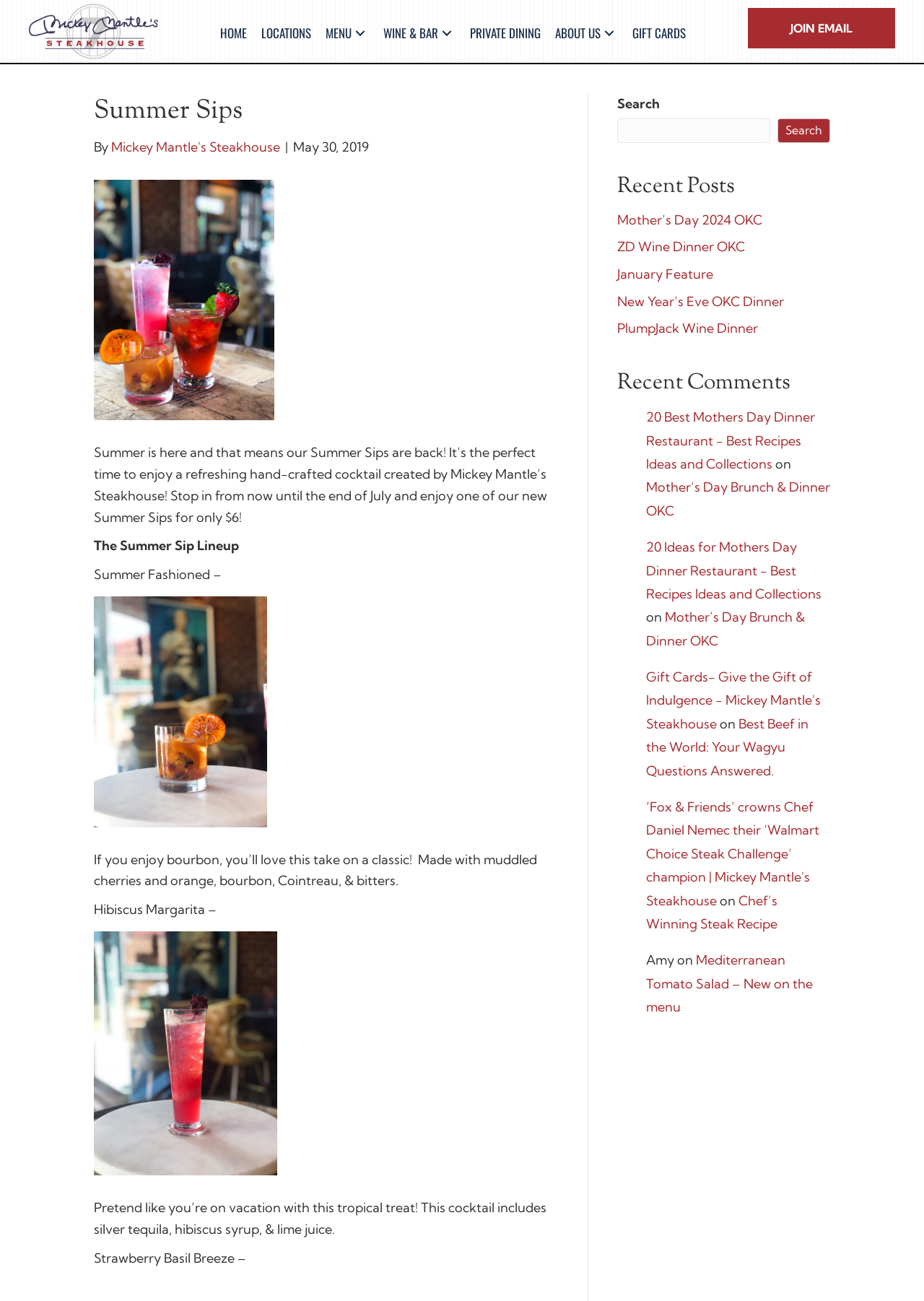Show the bounding box coordinates for the HTML element described as: "New Year’s Eve OKC Dinner".

[0.668, 0.225, 0.848, 0.238]